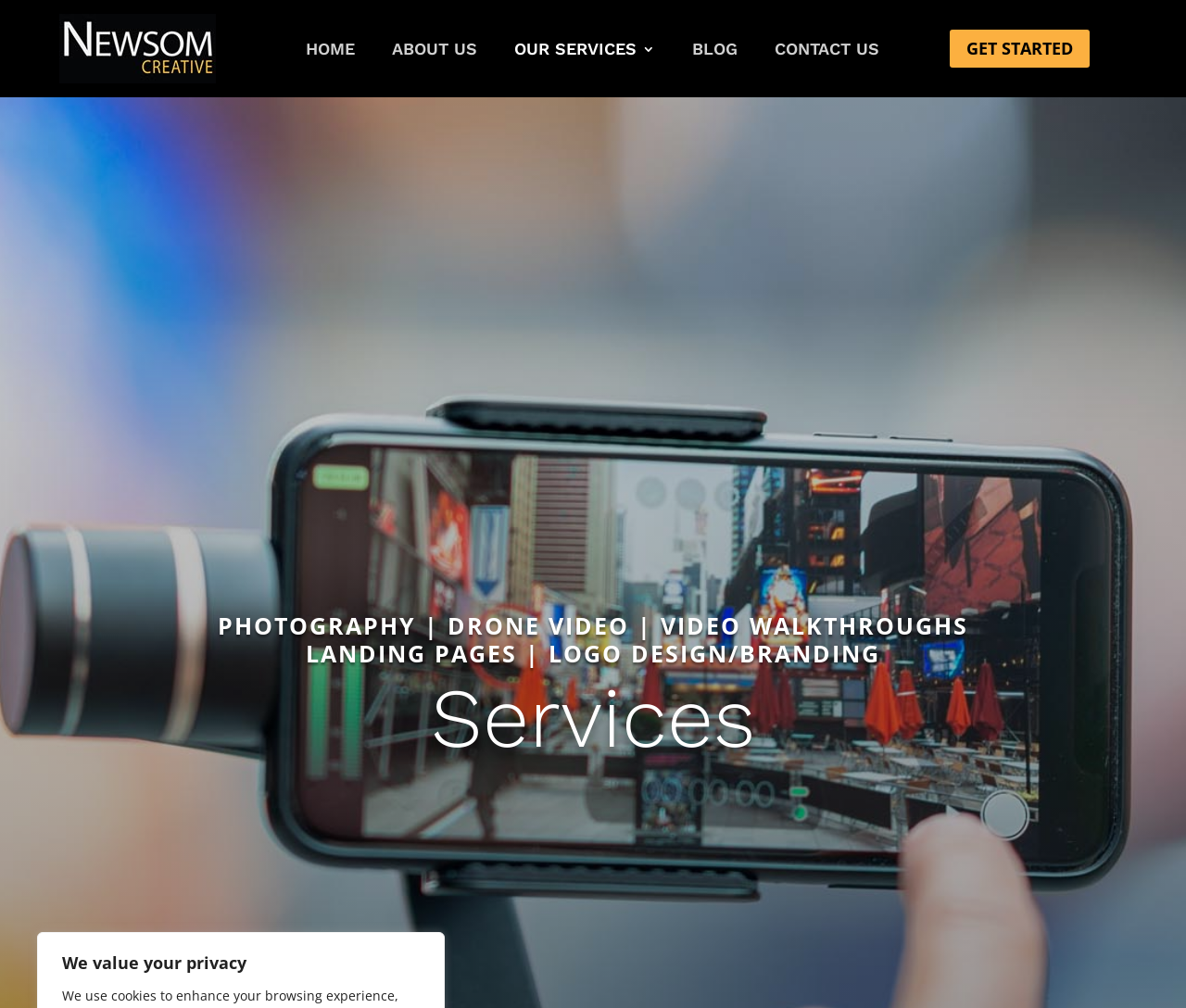Given the description "BLOG", determine the bounding box of the corresponding UI element.

[0.584, 0.042, 0.622, 0.062]